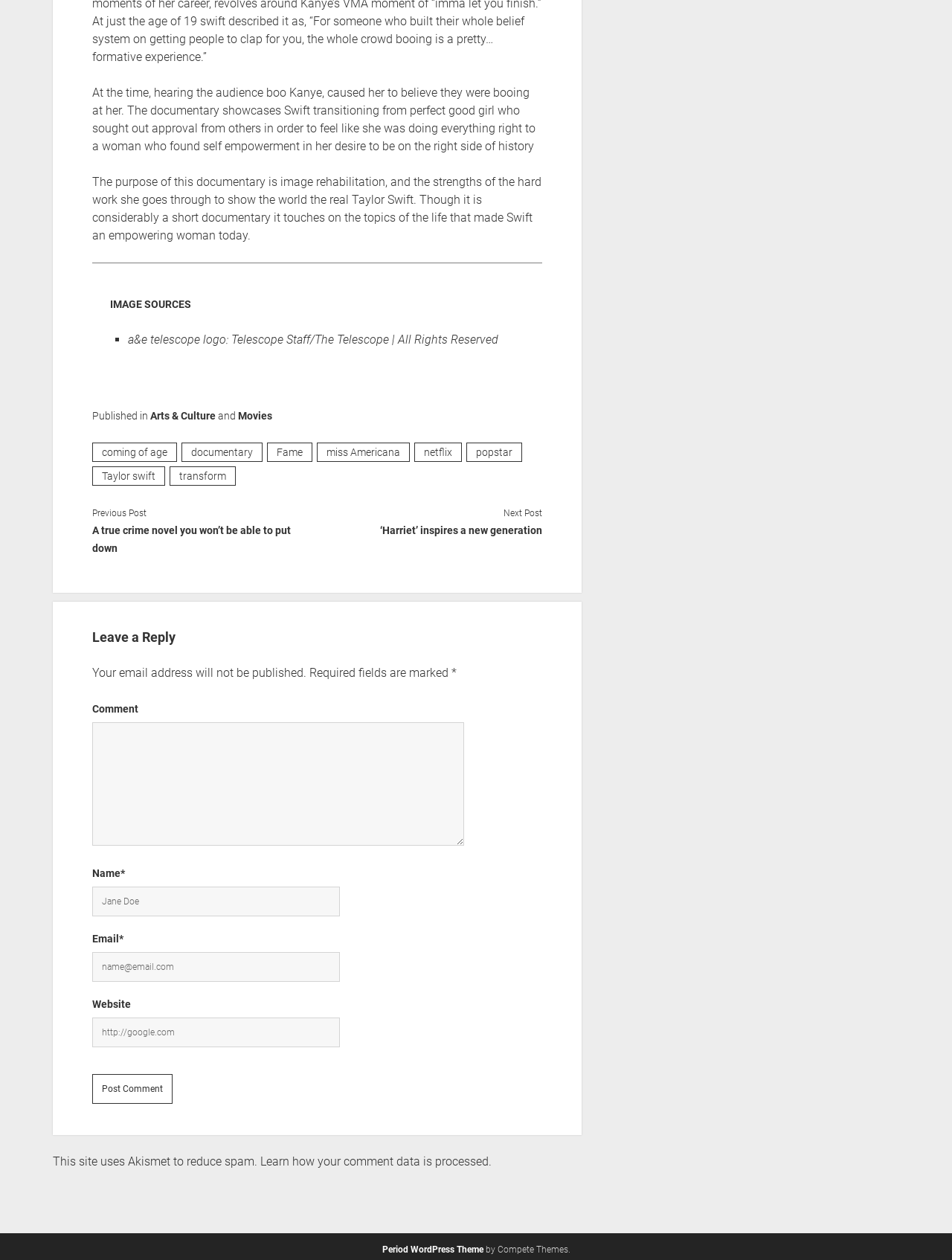Determine the bounding box coordinates of the target area to click to execute the following instruction: "Click on the 'Learn how your comment data is processed' link."

[0.274, 0.913, 0.513, 0.924]